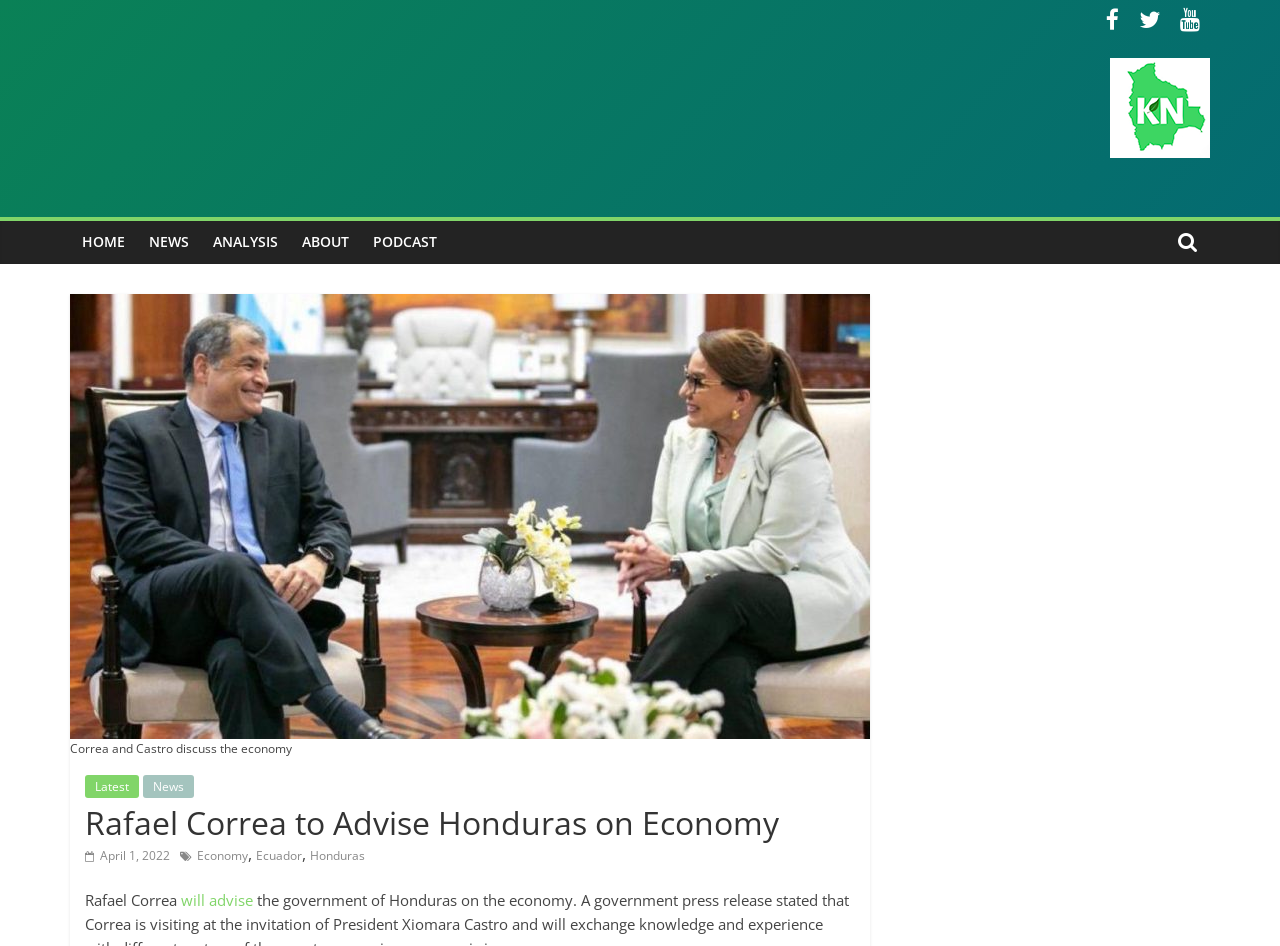Please locate and retrieve the main header text of the webpage.

Rafael Correa to Advise Honduras on Economy